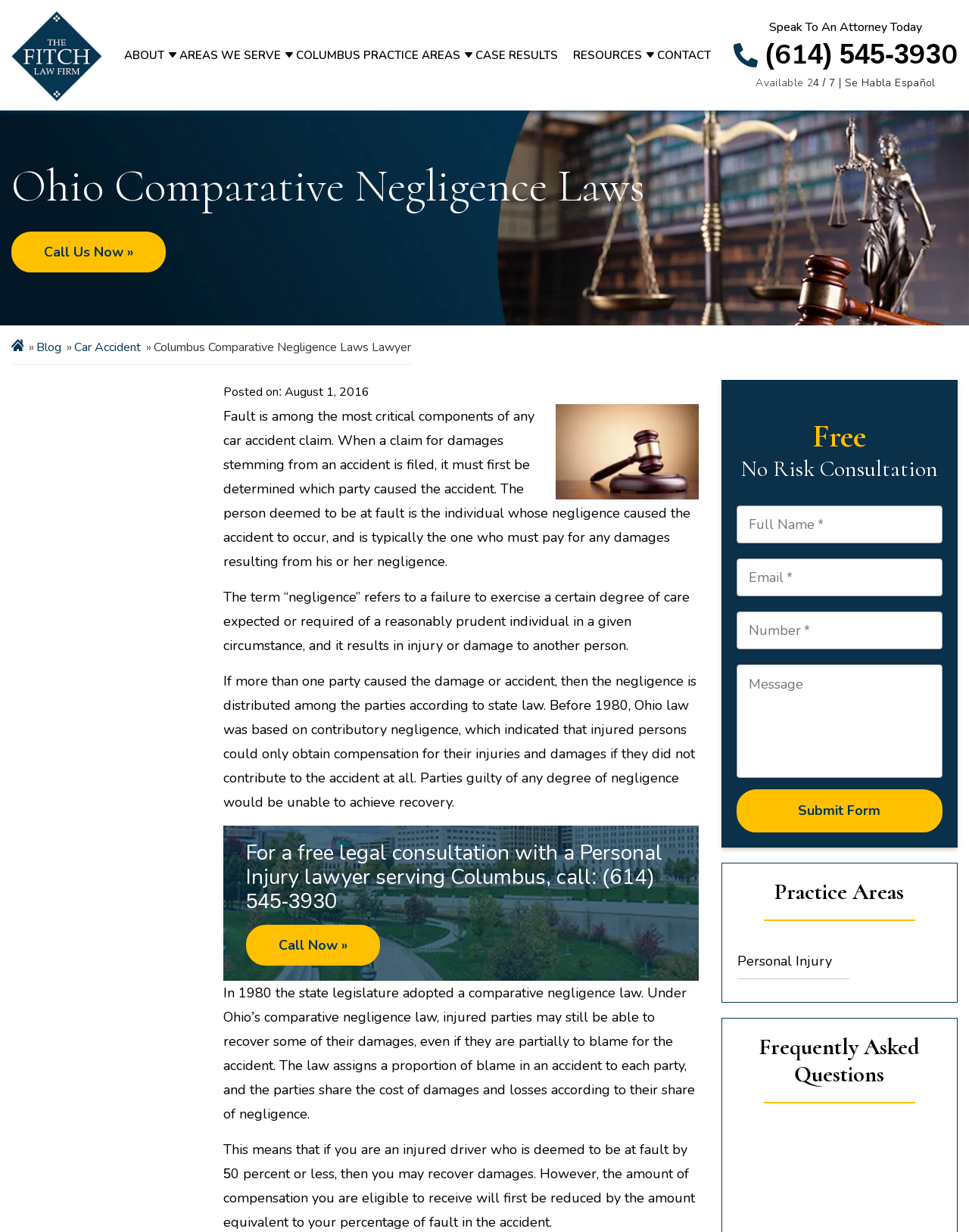Provide a thorough summary of the webpage.

This webpage is about comparative negligence laws in Ohio, specifically focusing on car accidents. At the top, there is a logotype image and a navigation menu with links to different sections of the website, including "About", "Areas We Serve", "Columbus Practice Areas", "Case Results", "Resources", and "Contact". Below the navigation menu, there is a call-to-action section with a phone number, "(614) 545-3930", and a link to speak to an attorney today. 

The main content of the webpage is divided into two columns. The left column has a heading "Ohio Comparative Negligence Laws" and a brief introduction to the topic. Below the introduction, there are links to related topics, including "Blog", "Car Accident", and a brief description of Columbus comparative negligence laws. 

The right column has a more detailed explanation of comparative negligence laws in Ohio, including the definition of negligence, how fault is determined in car accident claims, and the history of comparative negligence laws in Ohio. There are also several paragraphs of text explaining how the law works, including how damages are distributed among parties and how injured parties can still recover damages even if they are partially to blame for the accident.

In the middle of the webpage, there is a section with a heading "Free No Risk Consultation" and a contact form where visitors can fill out their information to request a consultation. Below the contact form, there are links to practice areas, including personal injury, and a section with frequently asked questions.

At the bottom of the webpage, there is a section with a heading "Columbus Comparative Negligence Laws Lawyer" and a brief description of the law firm's services.